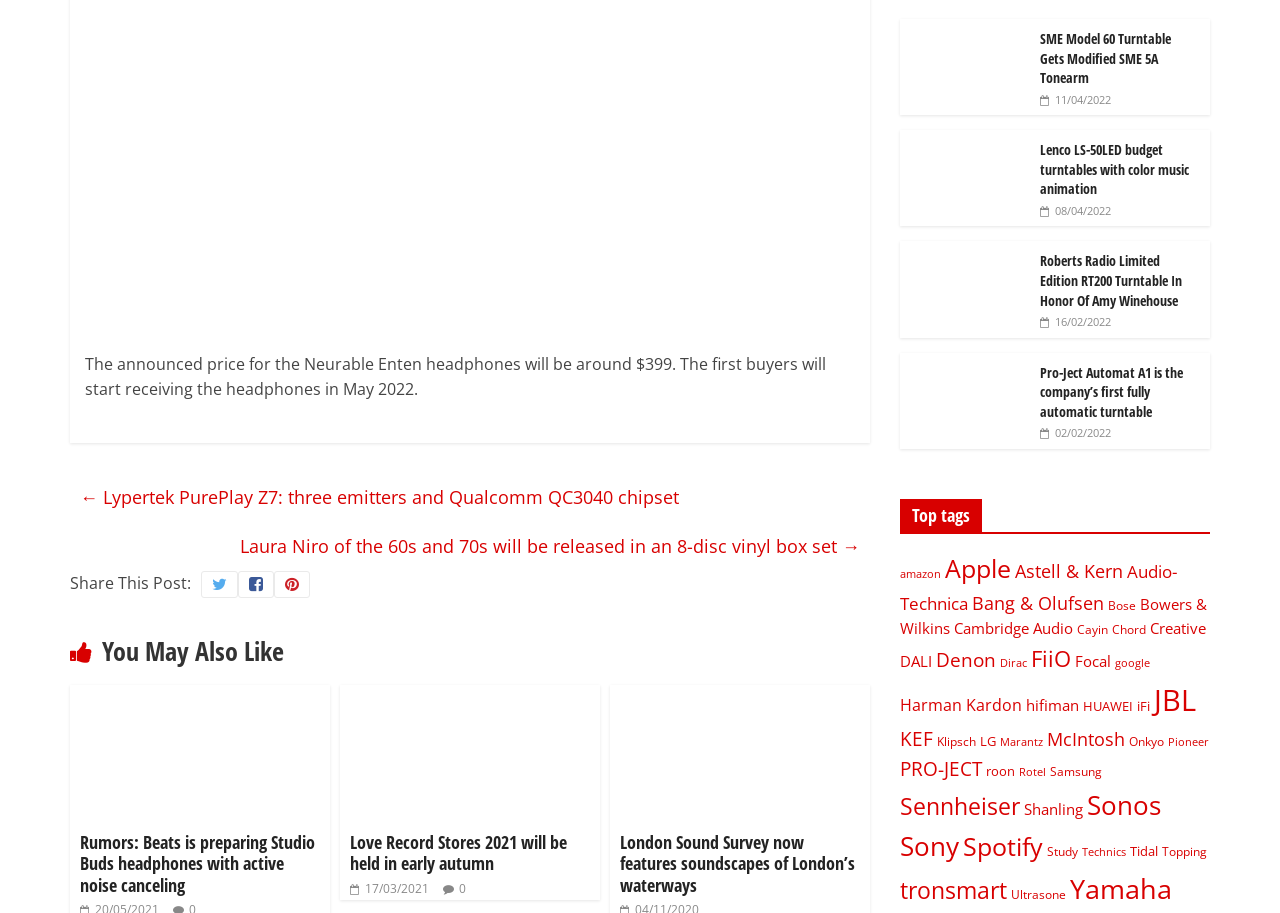Identify the bounding box coordinates for the UI element that matches this description: "DALI".

[0.703, 0.713, 0.728, 0.735]